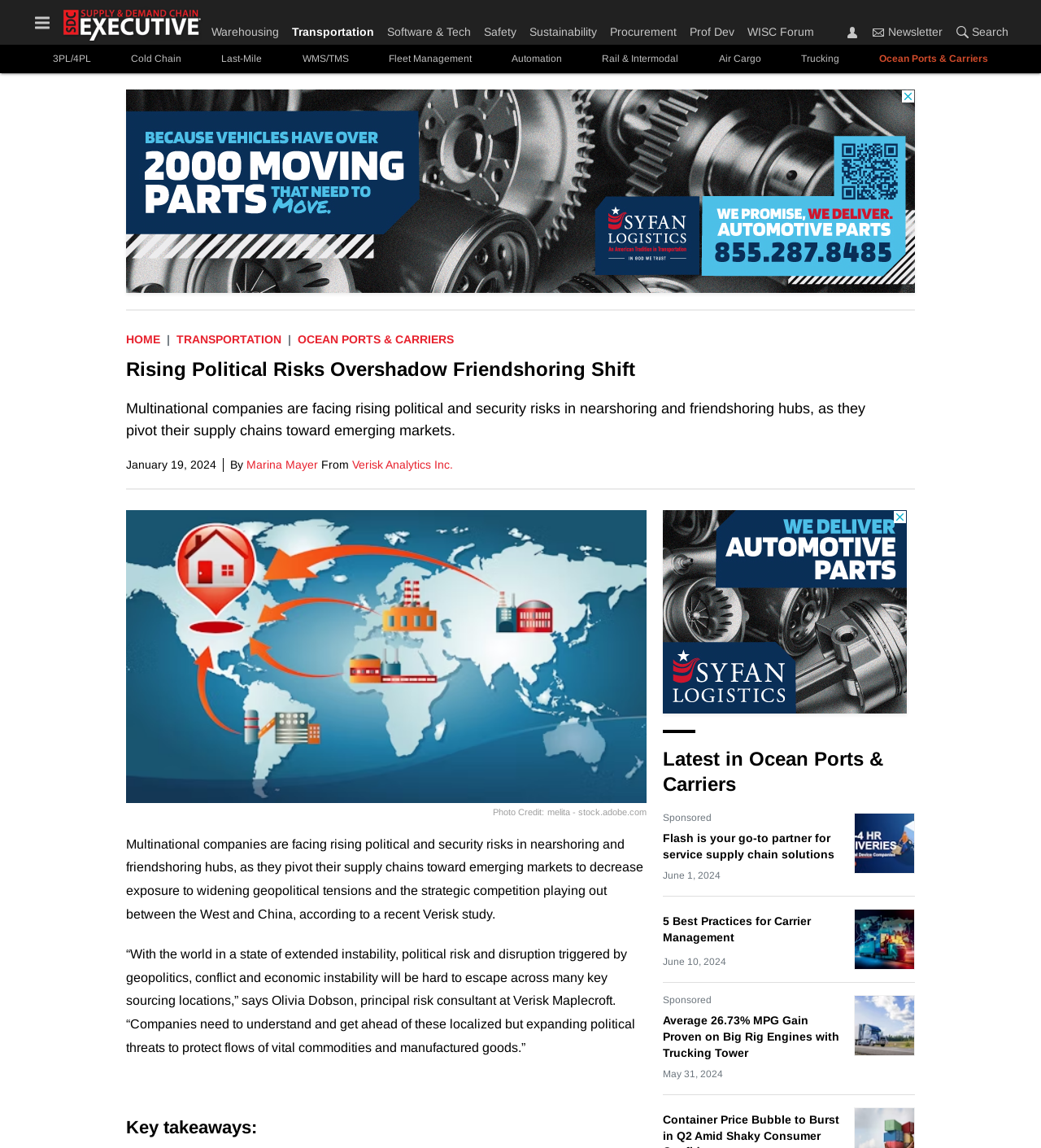Describe all the visual and textual components of the webpage comprehensively.

This webpage is about supply chain management, specifically focusing on rising political risks and their impact on friendshoring shifts. The page is divided into several sections, with a navigation menu at the top and a search bar at the top right corner. 

Below the navigation menu, there is a breadcrumb trail indicating the current page's location within the website's hierarchy. The main heading, "Rising Political Risks Overshadow Friendshoring Shift," is prominently displayed, followed by a brief summary of the article. 

To the right of the main heading, there is a section with the author's name, Marina Mayer, and the publication date, January 19, 2024. Below this section, there is an image with a caption "melita - stock.adobe.com." 

The main article is divided into several paragraphs, discussing the risks associated with nearshoring and friendshoring, and quoting Olivia Dobson, a principal risk consultant at Verisk Maplecroft. The article also highlights key takeaways from a recent Verisk study.

On the right side of the page, there are several sponsored links and advertisements, including ones from Flash, a service supply chain solutions provider, and Trucking Tower, which claims to offer a 26.73% MPG gain on big rig engines. 

At the bottom of the page, there are more links to related articles, including "5 Best Practices for Carrier Management" and "Average 26.73% MPG Gain Proven on Big Rig Engines with Trucking Tower," along with their respective publication dates.